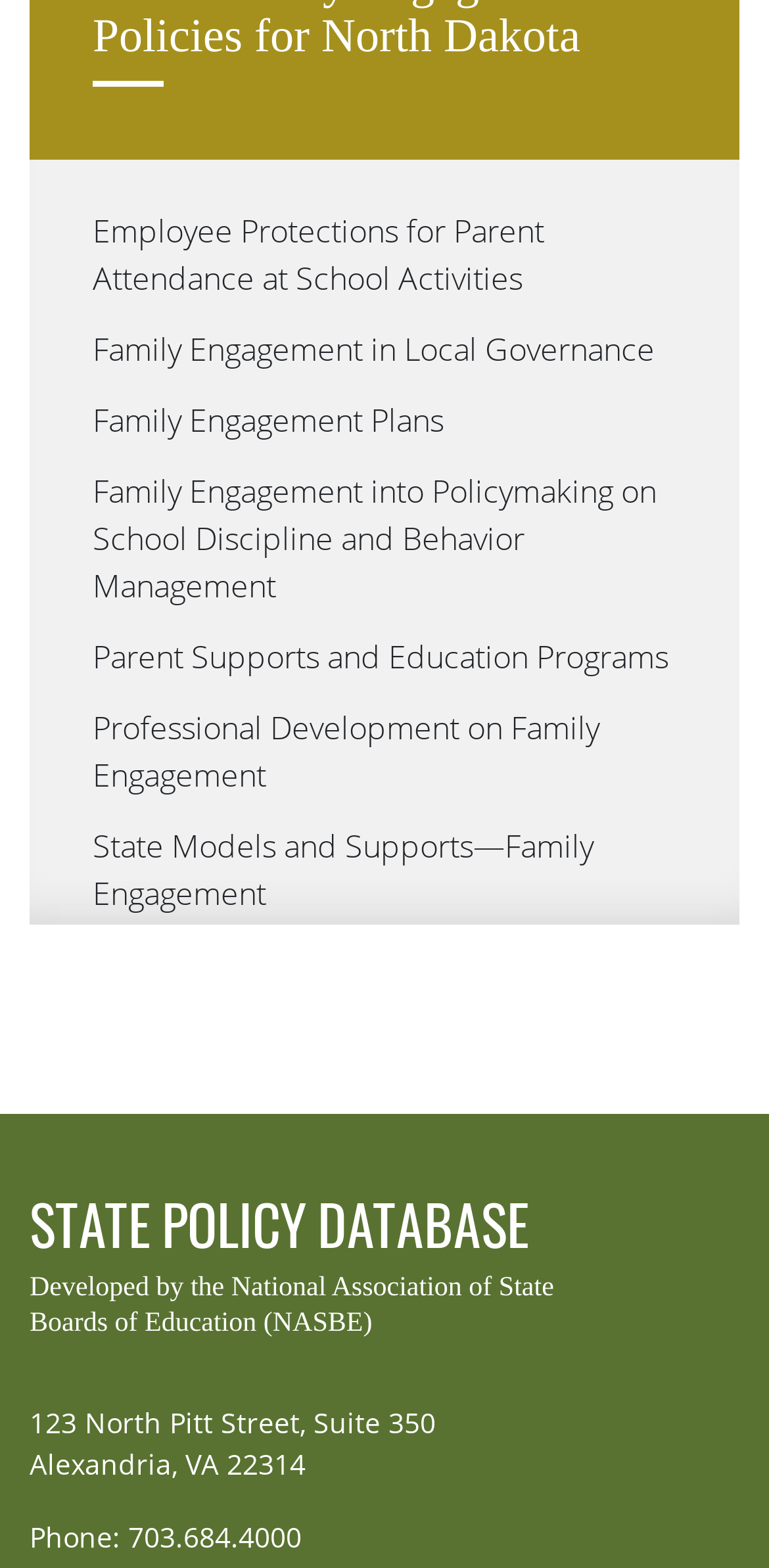What is the phone number of the National Association of State Boards of Education (NASBE)?
Provide a detailed answer to the question using information from the image.

I found the phone number of the National Association of State Boards of Education (NASBE) by reading the static text elements at the bottom of the webpage, which provide the phone number as '703.684.4000'.